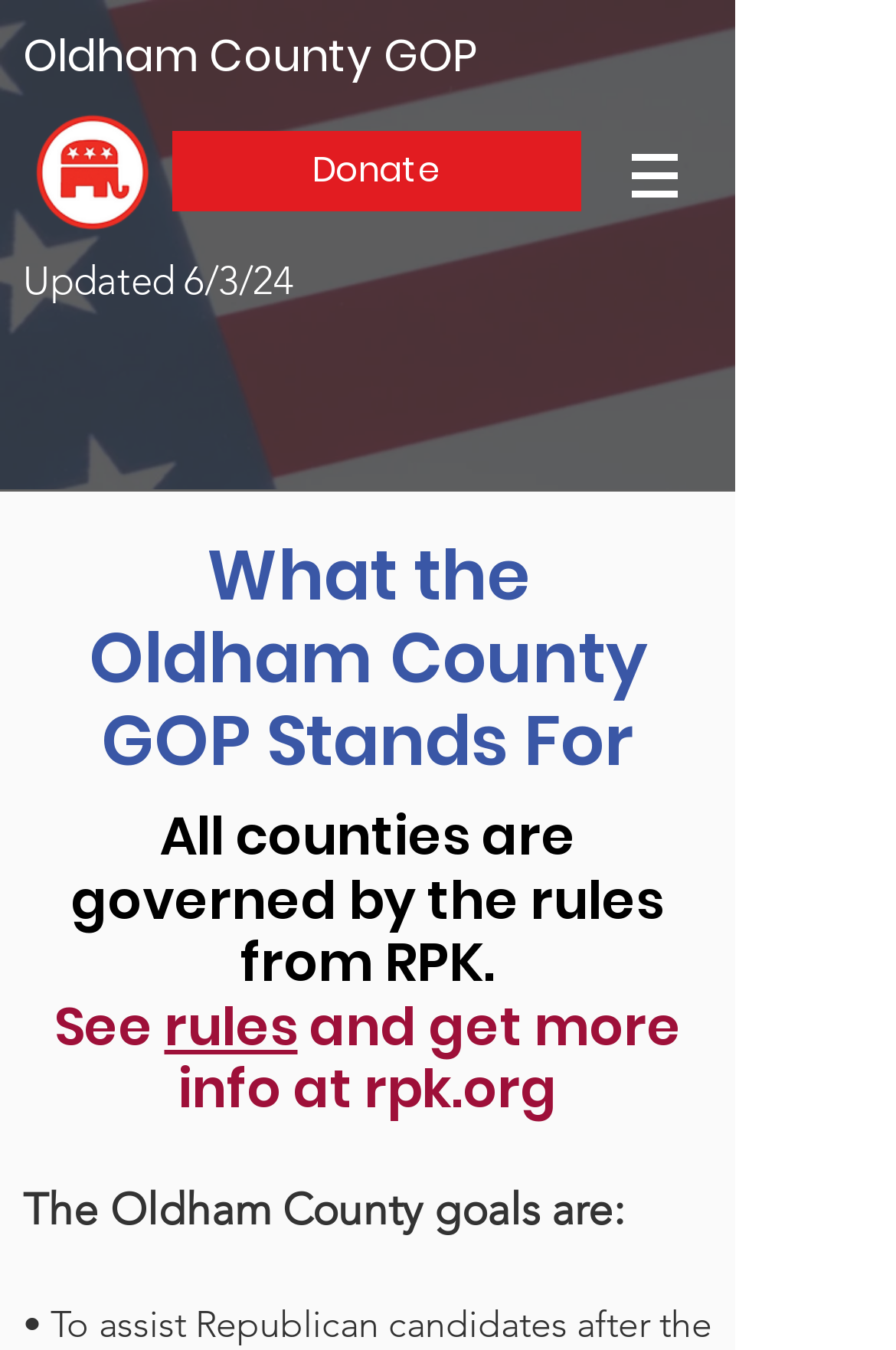What is the purpose of the 'Donate' link?
Relying on the image, give a concise answer in one word or a brief phrase.

To donate